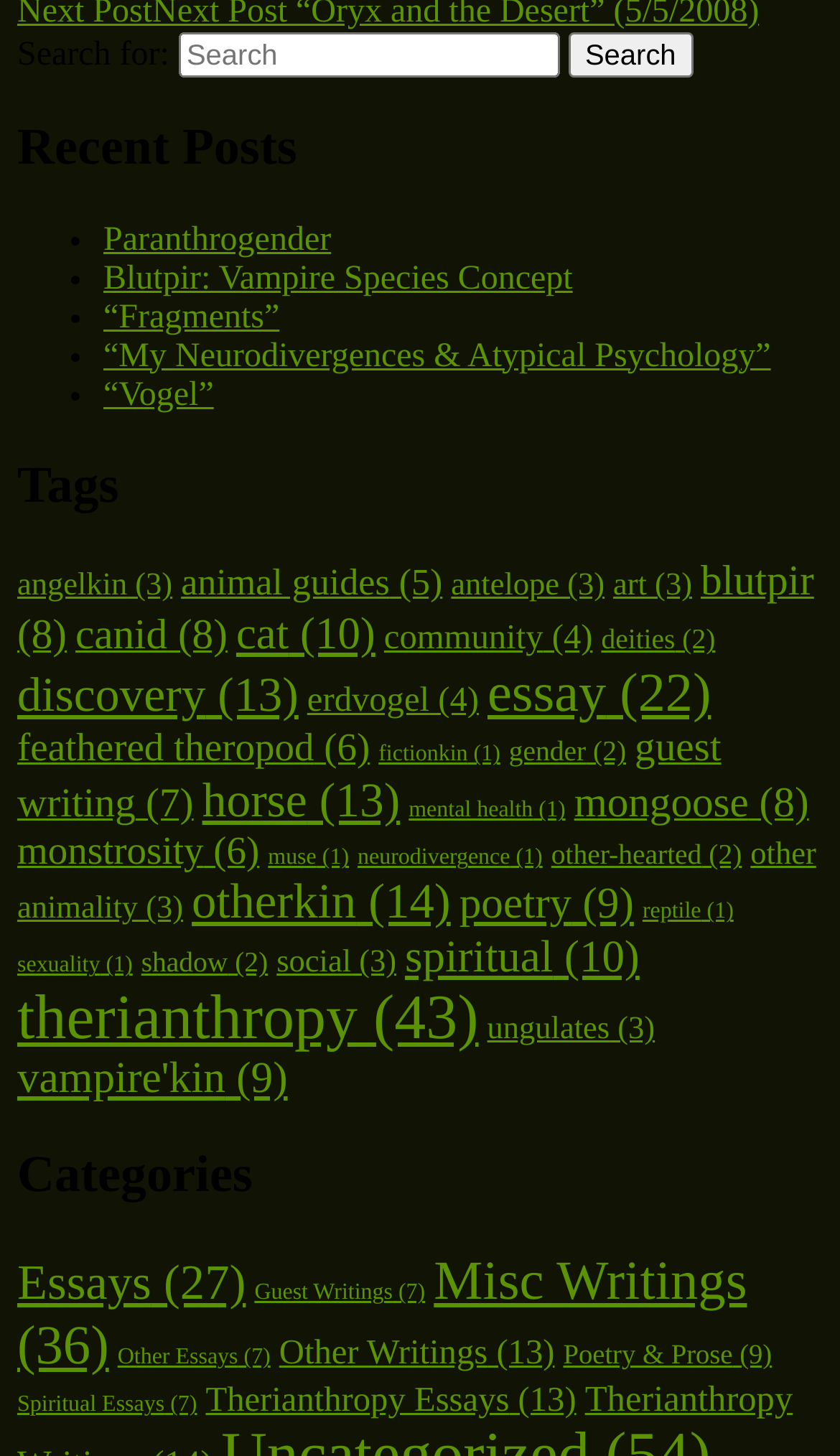Identify the bounding box coordinates of the area you need to click to perform the following instruction: "Learn about angelkin".

[0.021, 0.391, 0.205, 0.415]